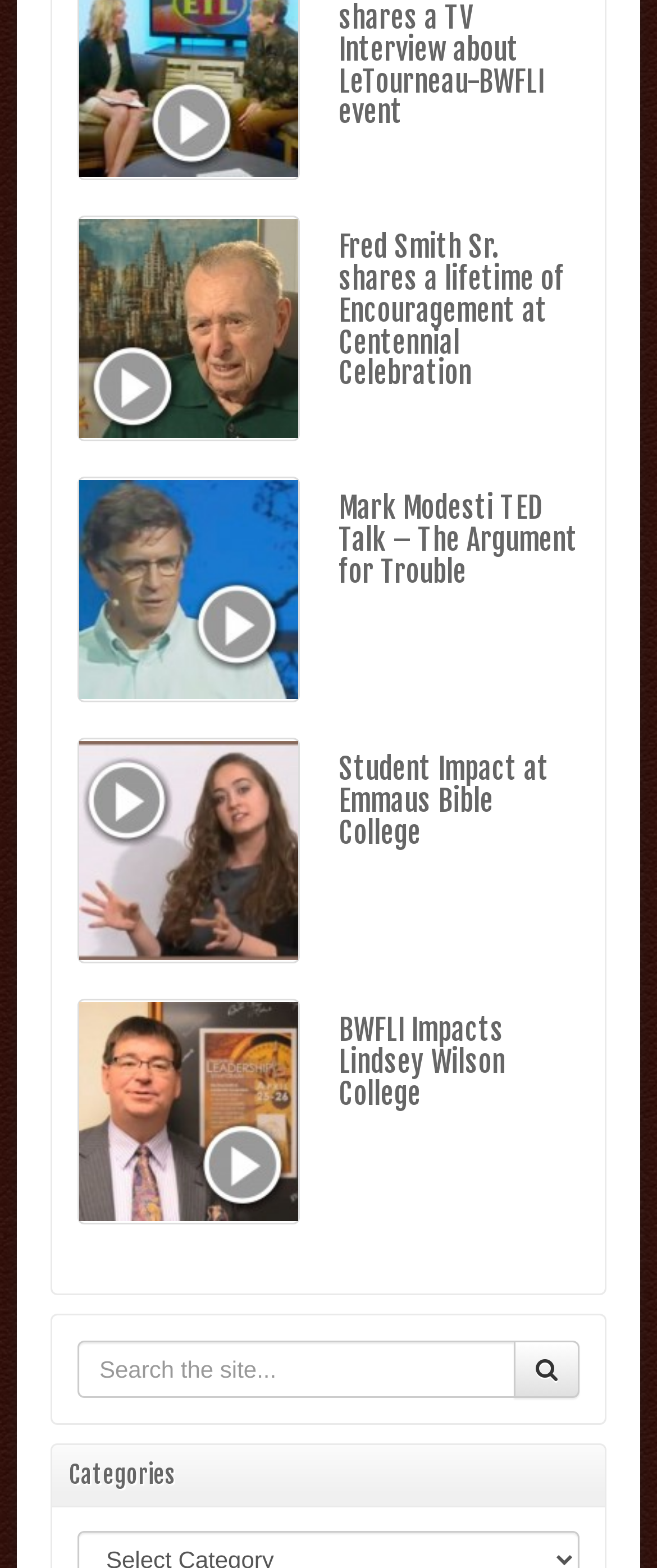Answer the question briefly using a single word or phrase: 
How many links are present on the webpage?

6